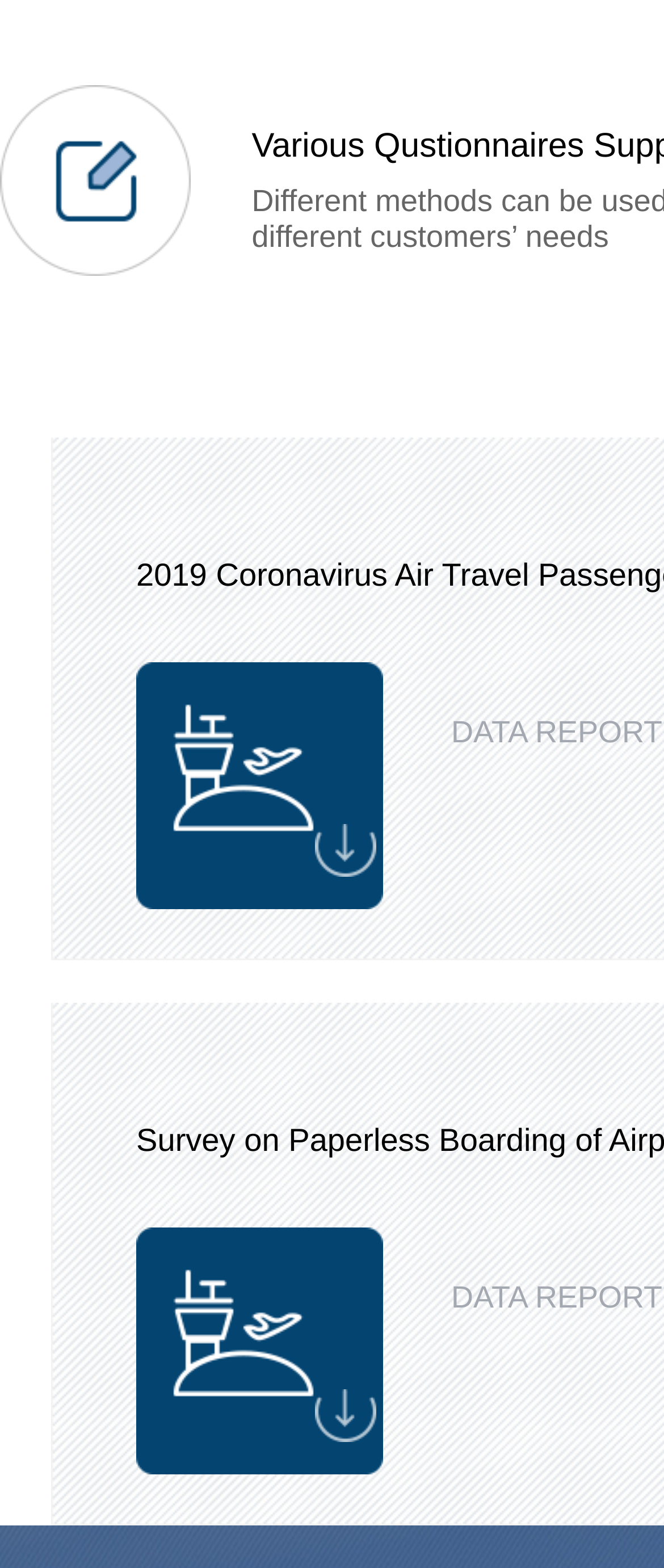Provide a one-word or short-phrase response to the question:
What type of content is displayed on the webpage?

Data reports